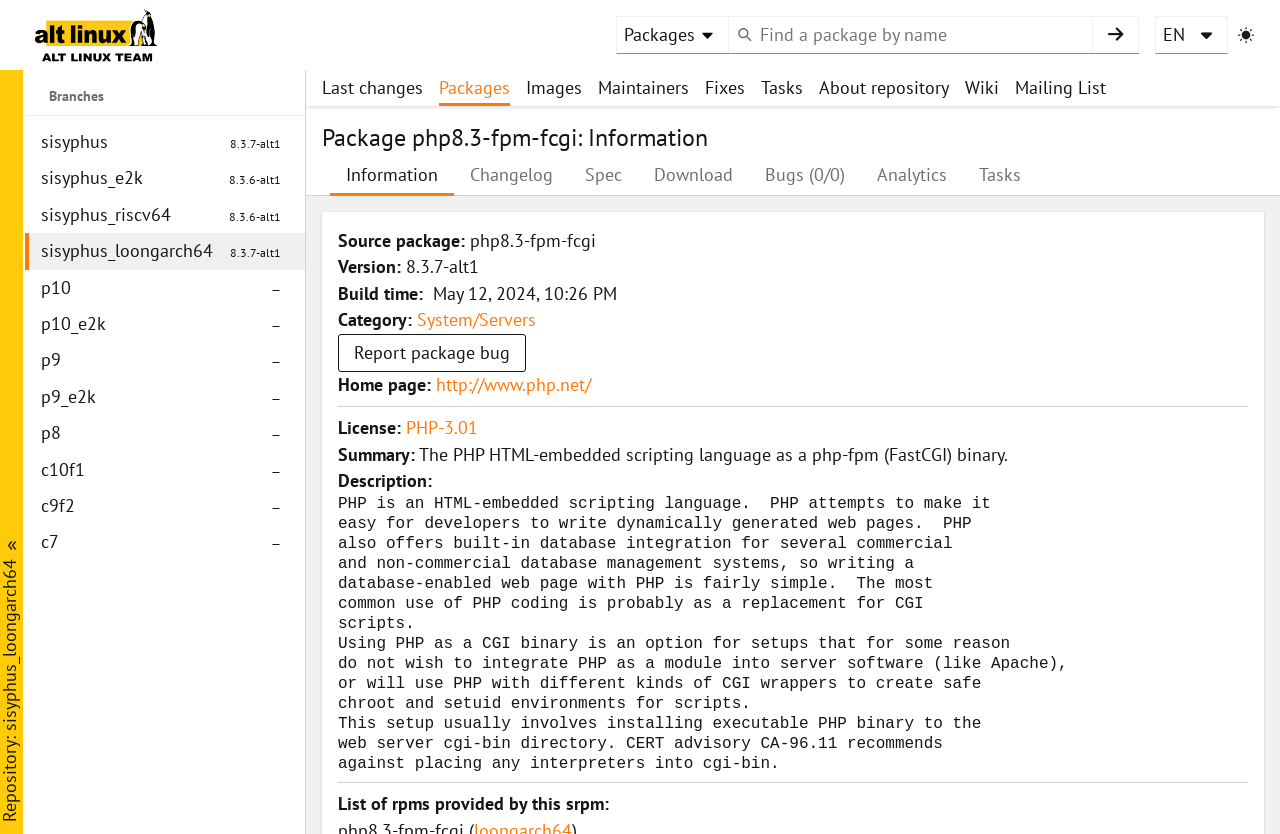What is the homepage of the package? Refer to the image and provide a one-word or short phrase answer.

http://www.php.net/